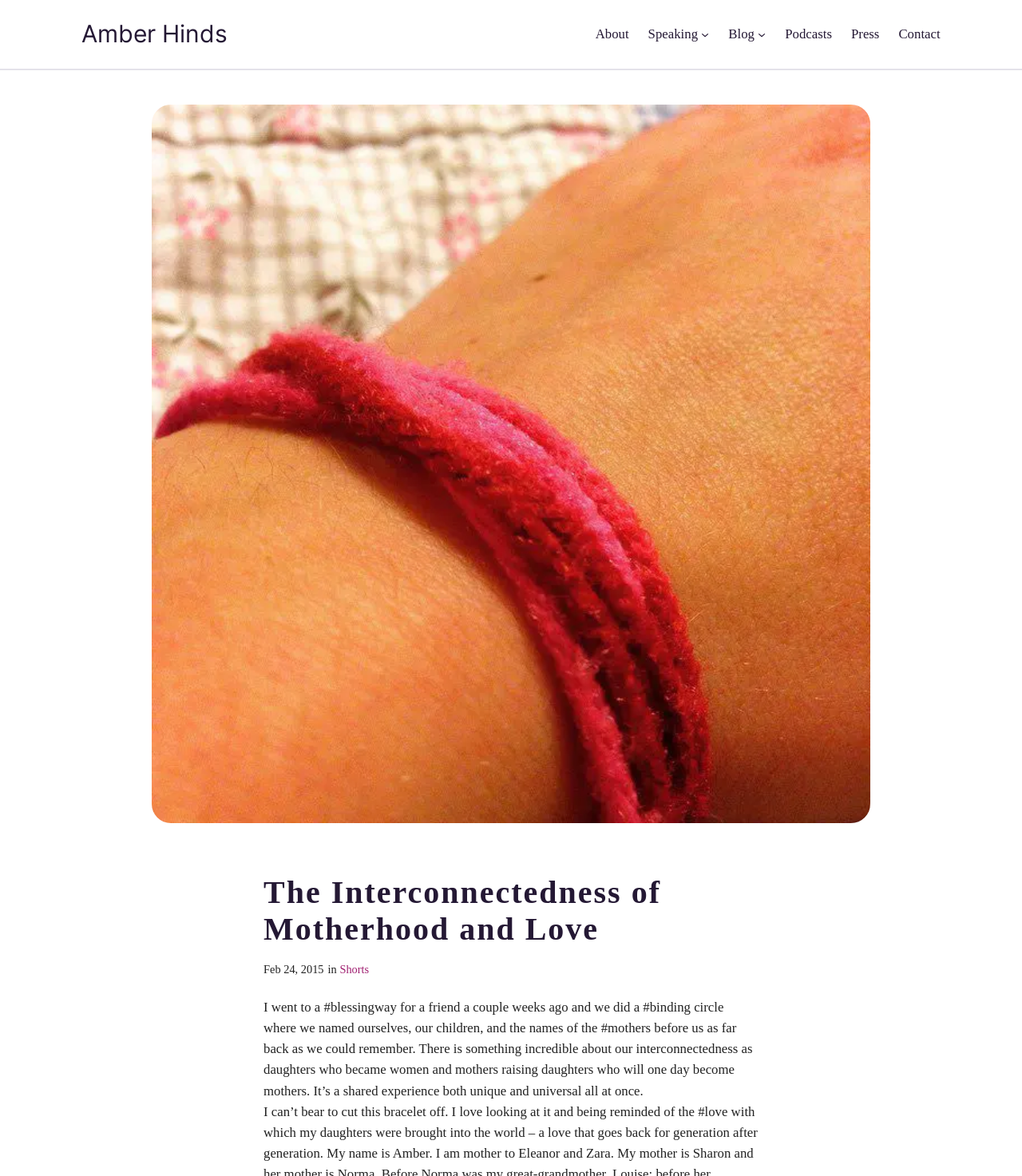Bounding box coordinates are specified in the format (top-left x, top-left y, bottom-right x, bottom-right y). All values are floating point numbers bounded between 0 and 1. Please provide the bounding box coordinate of the region this sentence describes: Speaking

[0.634, 0.02, 0.683, 0.038]